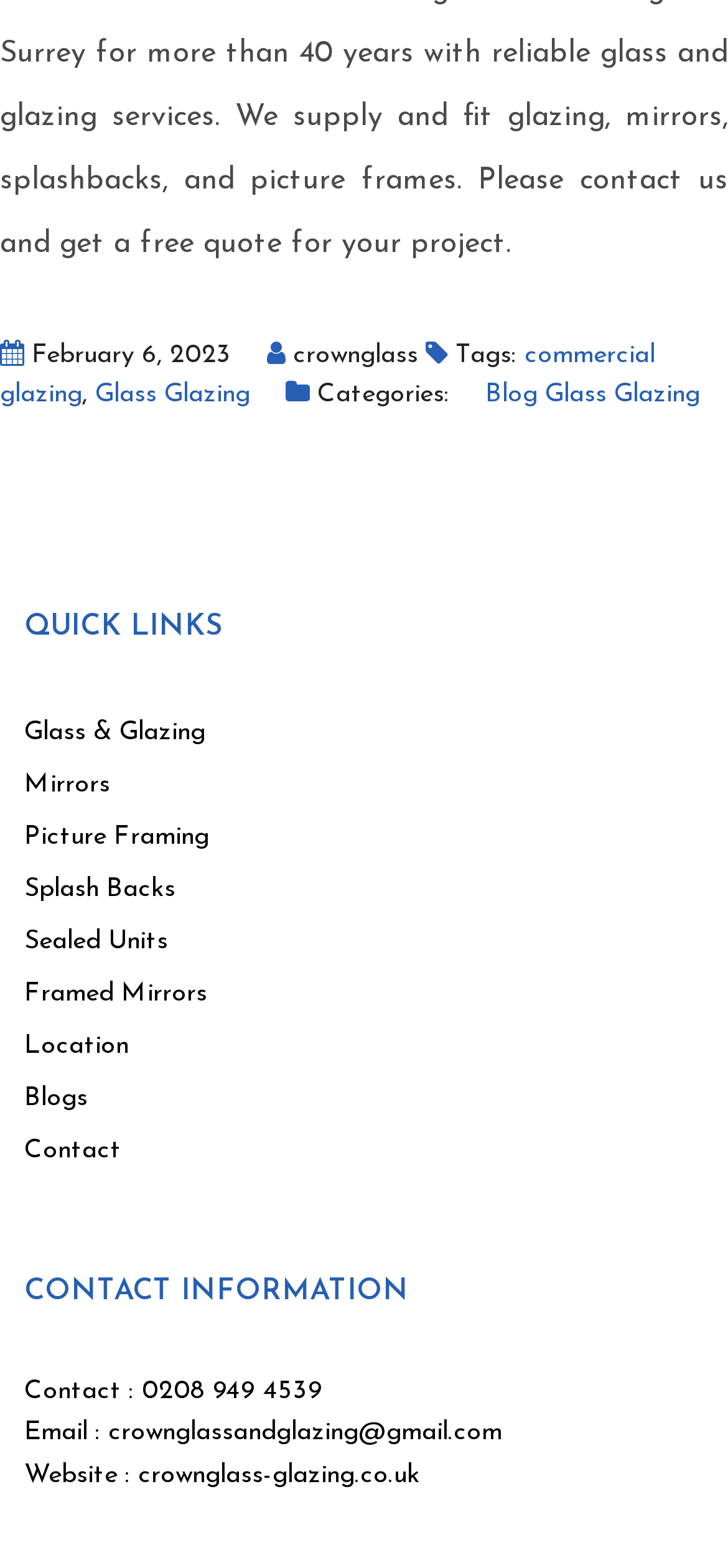Reply to the question with a single word or phrase:
How many quick links are there?

9